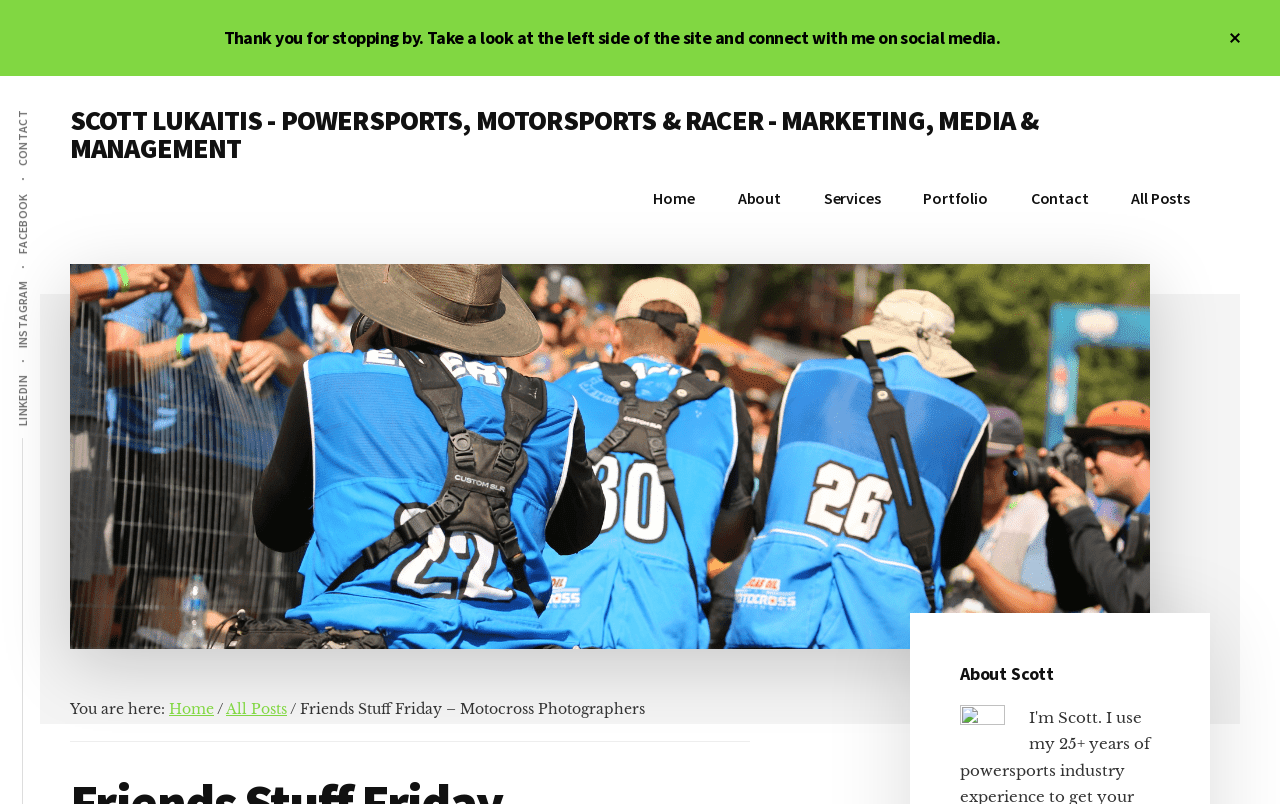Please provide a comprehensive answer to the question below using the information from the image: What is the type of marketing mentioned on the webpage?

I found the text 'Powersports, Motorsports & Racer Marketing, Management, and Media' which is a description of the type of marketing mentioned on the webpage.